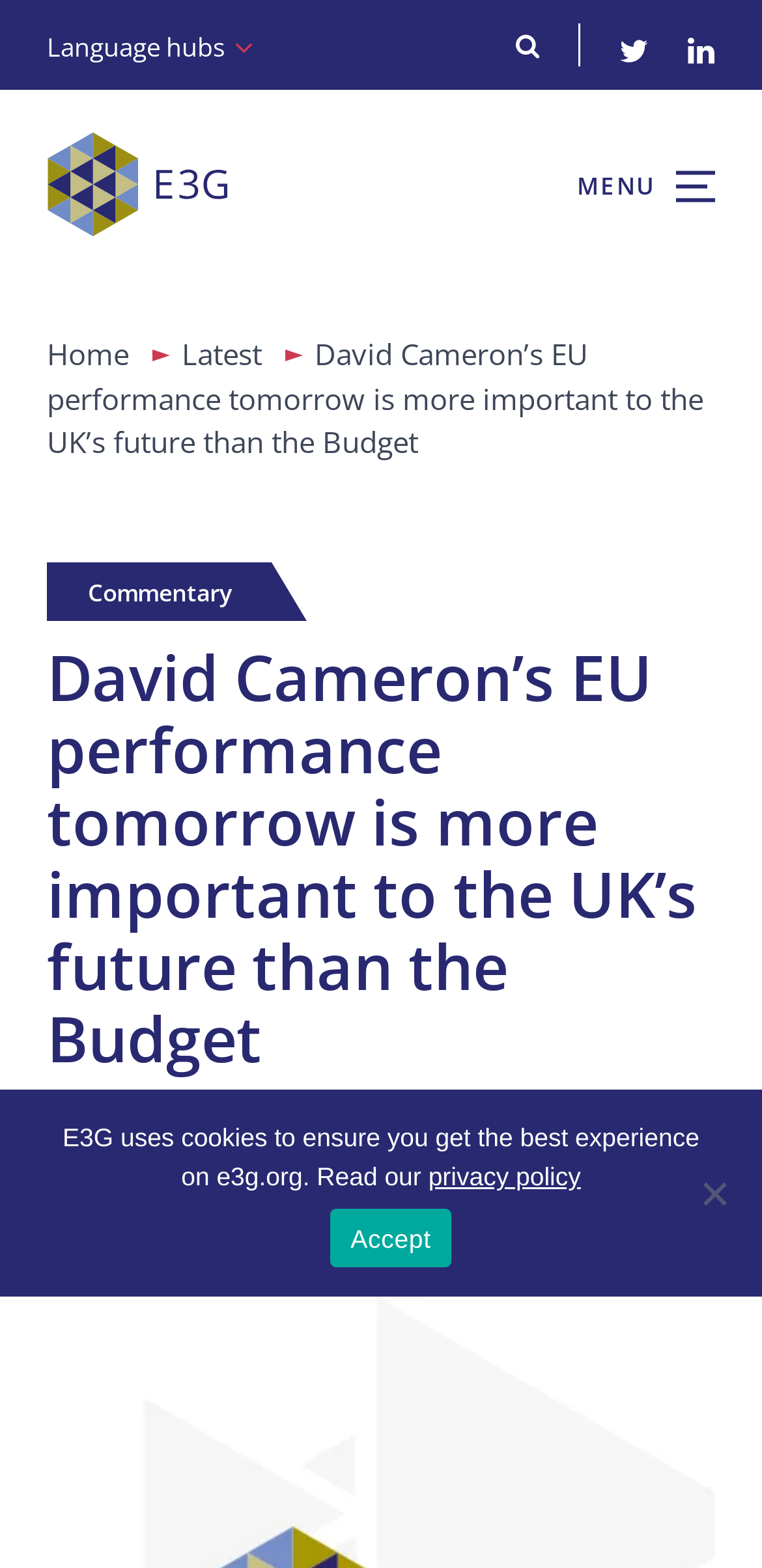Extract the bounding box coordinates for the UI element described by the text: "privacy policy". The coordinates should be in the form of [left, top, right, bottom] with values between 0 and 1.

[0.562, 0.741, 0.762, 0.76]